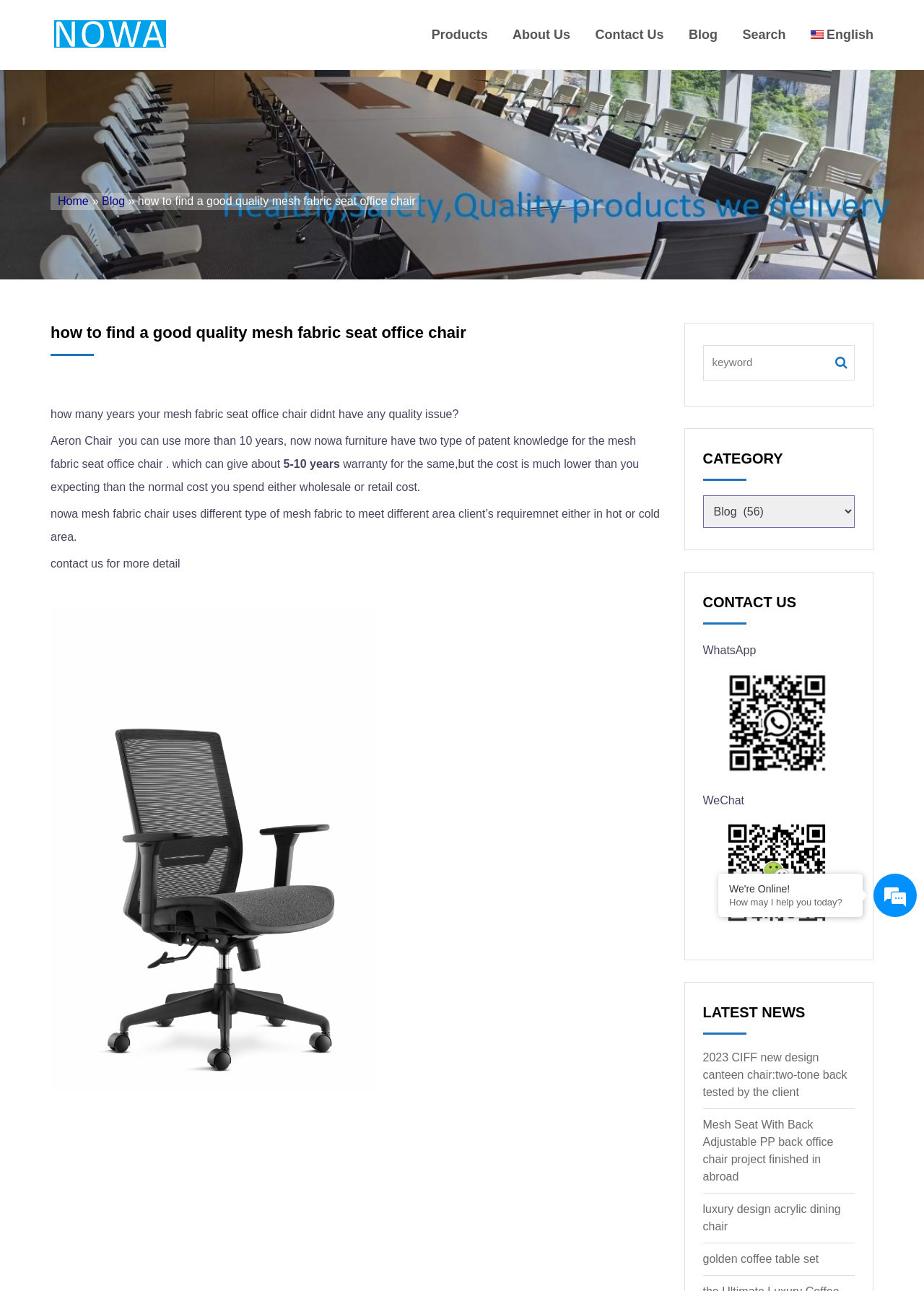What is the contact method mentioned on this webpage?
Answer with a single word or short phrase according to what you see in the image.

WhatsApp and WeChat